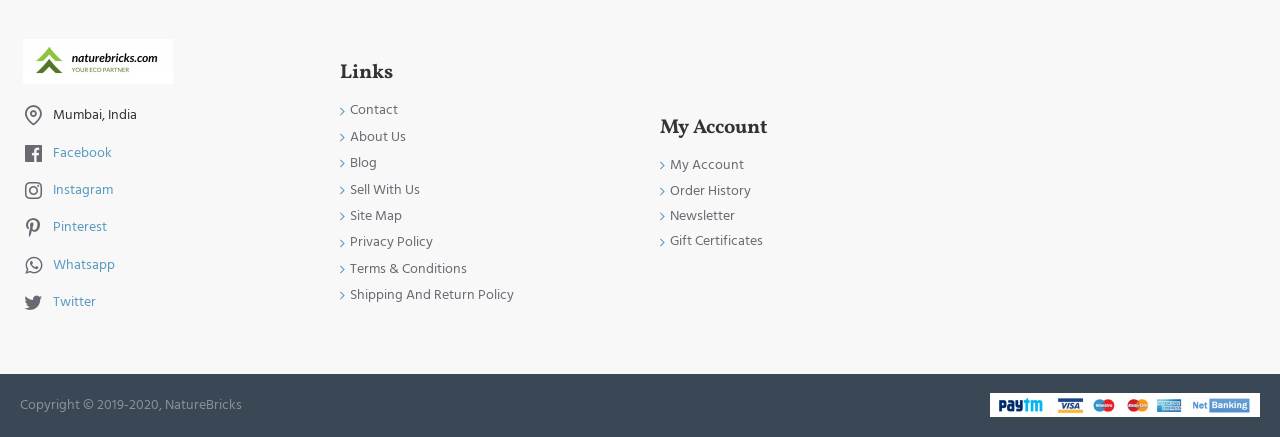Kindly provide the bounding box coordinates of the section you need to click on to fulfill the given instruction: "Submit".

None